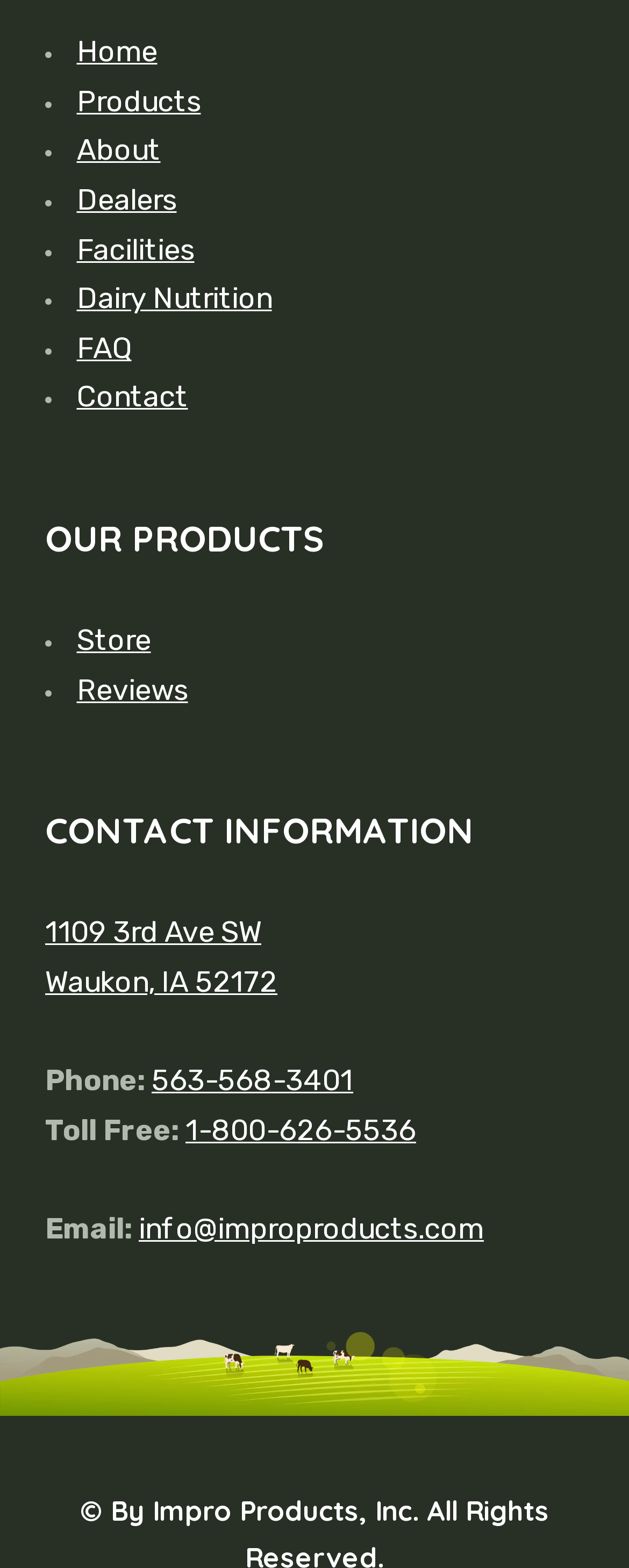Please locate the bounding box coordinates for the element that should be clicked to achieve the following instruction: "Visit Linkedin". Ensure the coordinates are given as four float numbers between 0 and 1, i.e., [left, top, right, bottom].

None